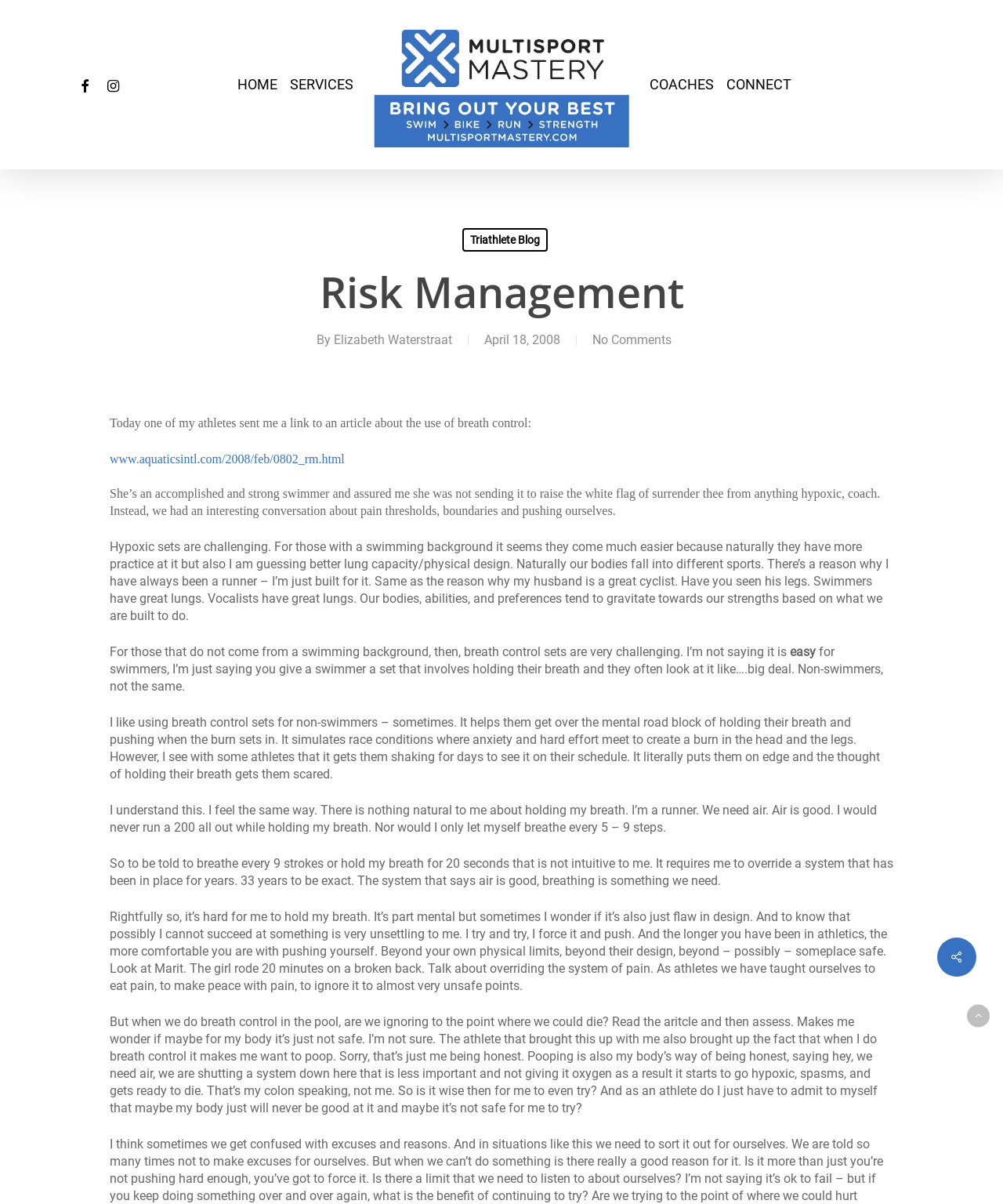Locate the bounding box coordinates of the segment that needs to be clicked to meet this instruction: "Visit the 'Triathlete Blog'".

[0.461, 0.189, 0.546, 0.209]